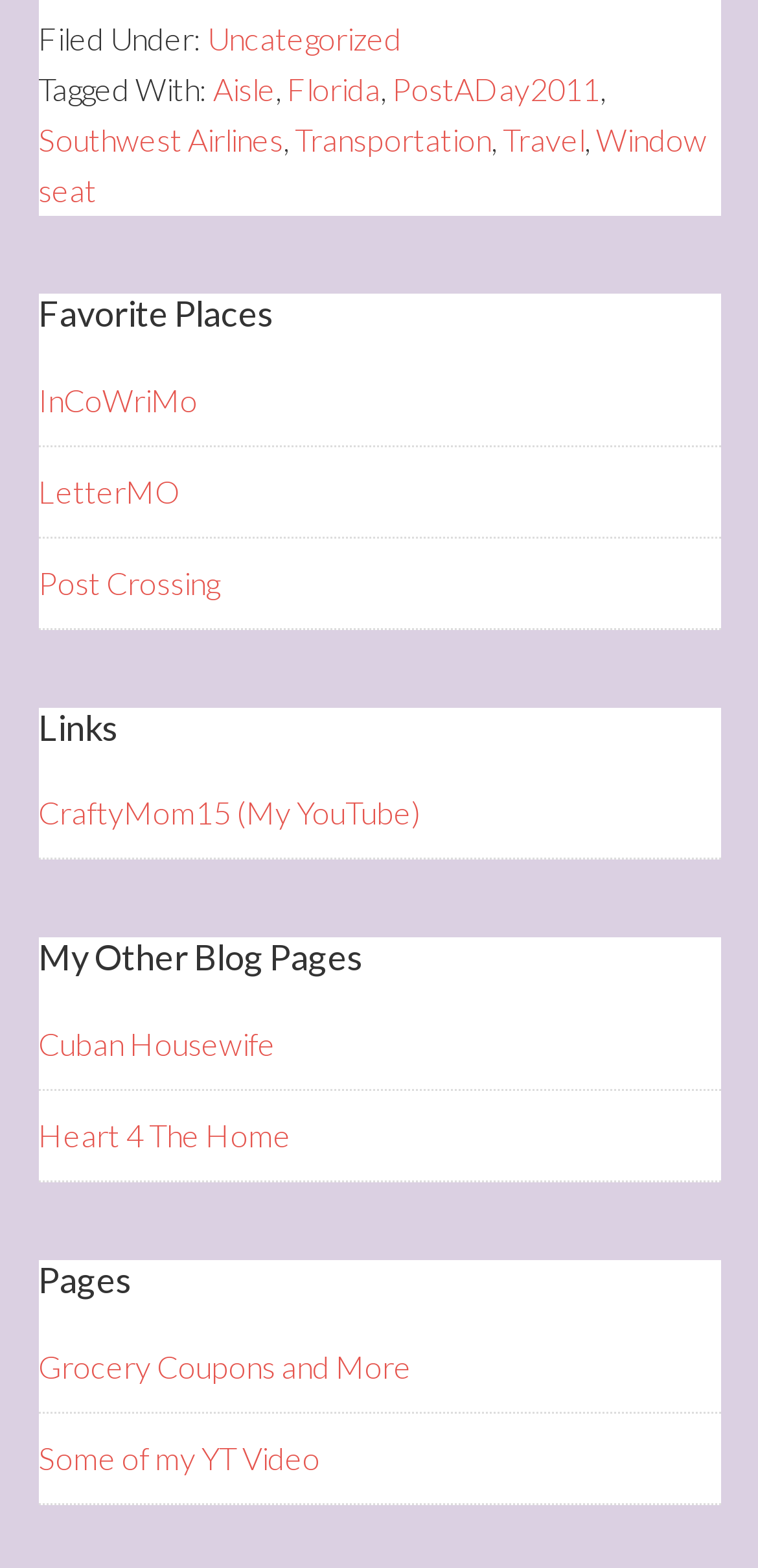How many blog pages are listed?
Based on the visual, give a brief answer using one word or a short phrase.

3